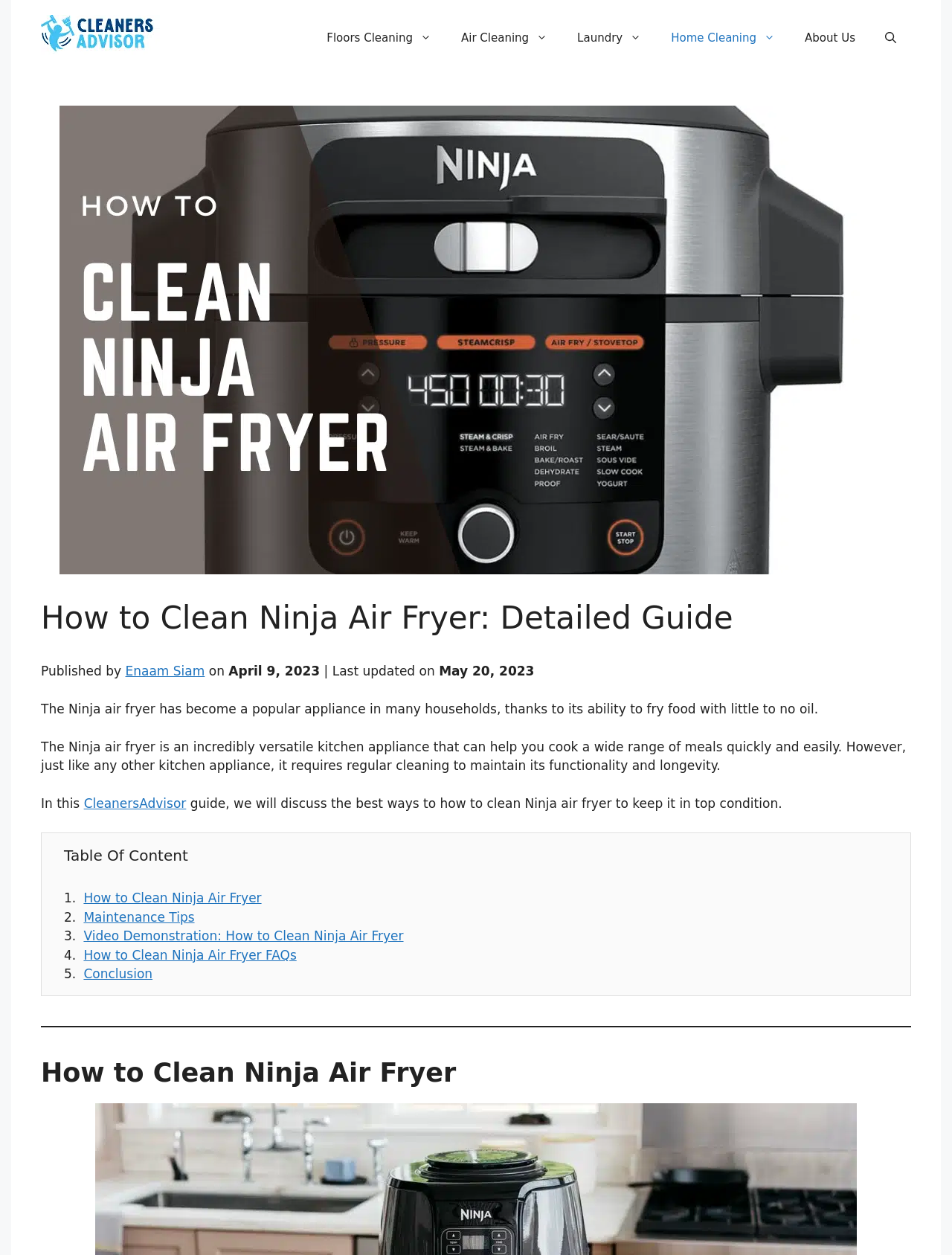Find the bounding box coordinates for the element that must be clicked to complete the instruction: "Click on the 'Floors Cleaning' link". The coordinates should be four float numbers between 0 and 1, indicated as [left, top, right, bottom].

[0.328, 0.012, 0.469, 0.048]